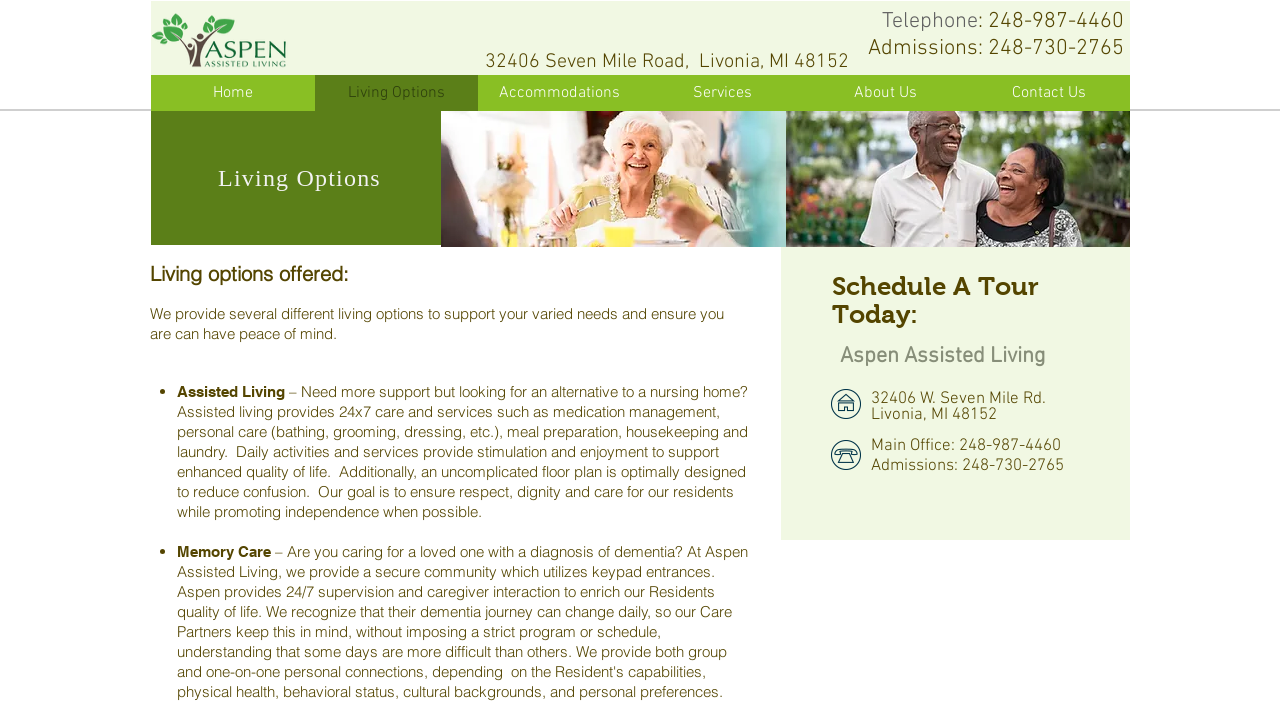Please answer the following question using a single word or phrase: 
What is the purpose of the Matrix gallery region?

To display images